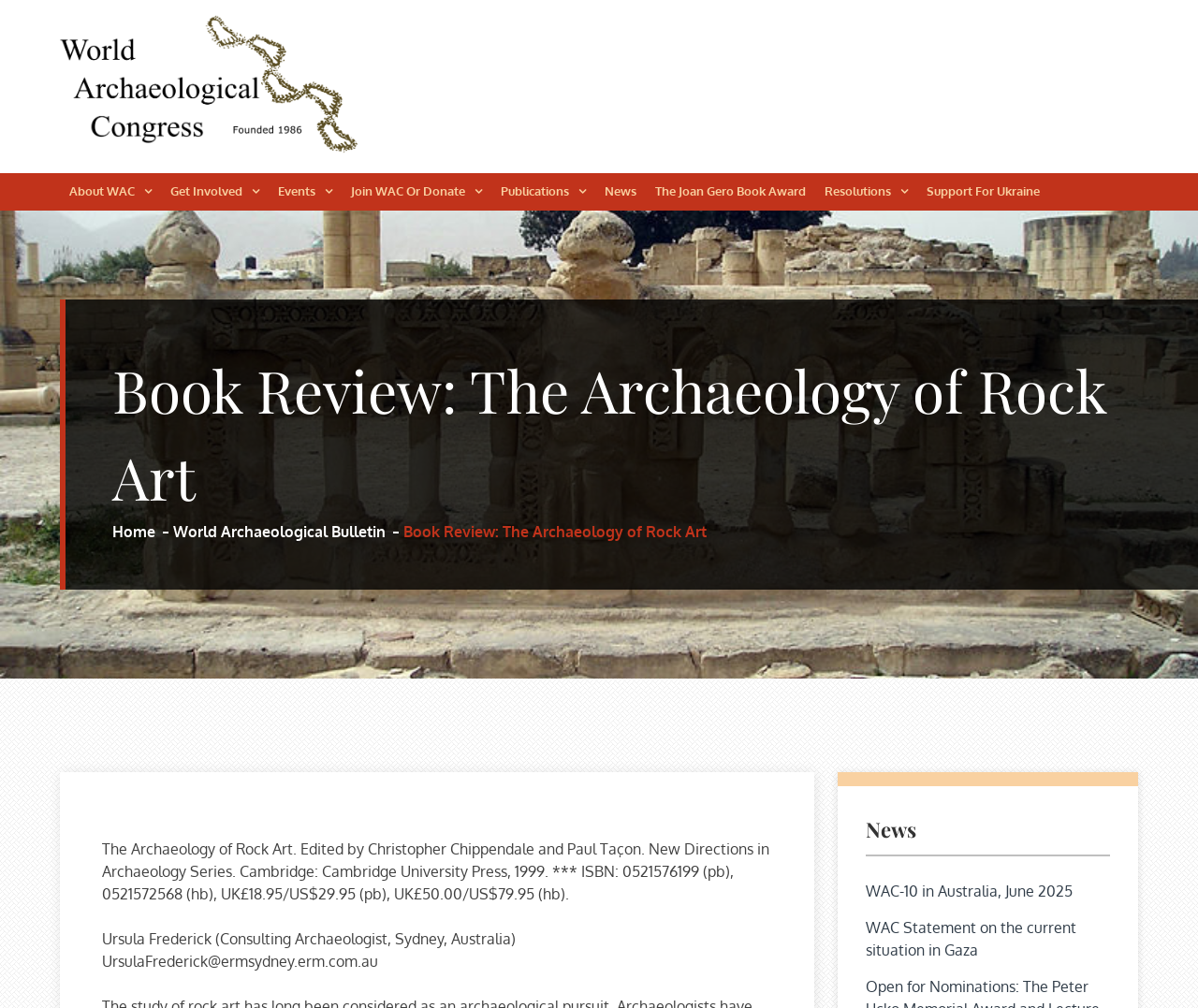Please analyze the image and give a detailed answer to the question:
What is the name of the book being reviewed?

I found the answer by looking at the heading element with the text 'Book Review: The Archaeology of Rock Art' and then finding the static text element that contains the book title.